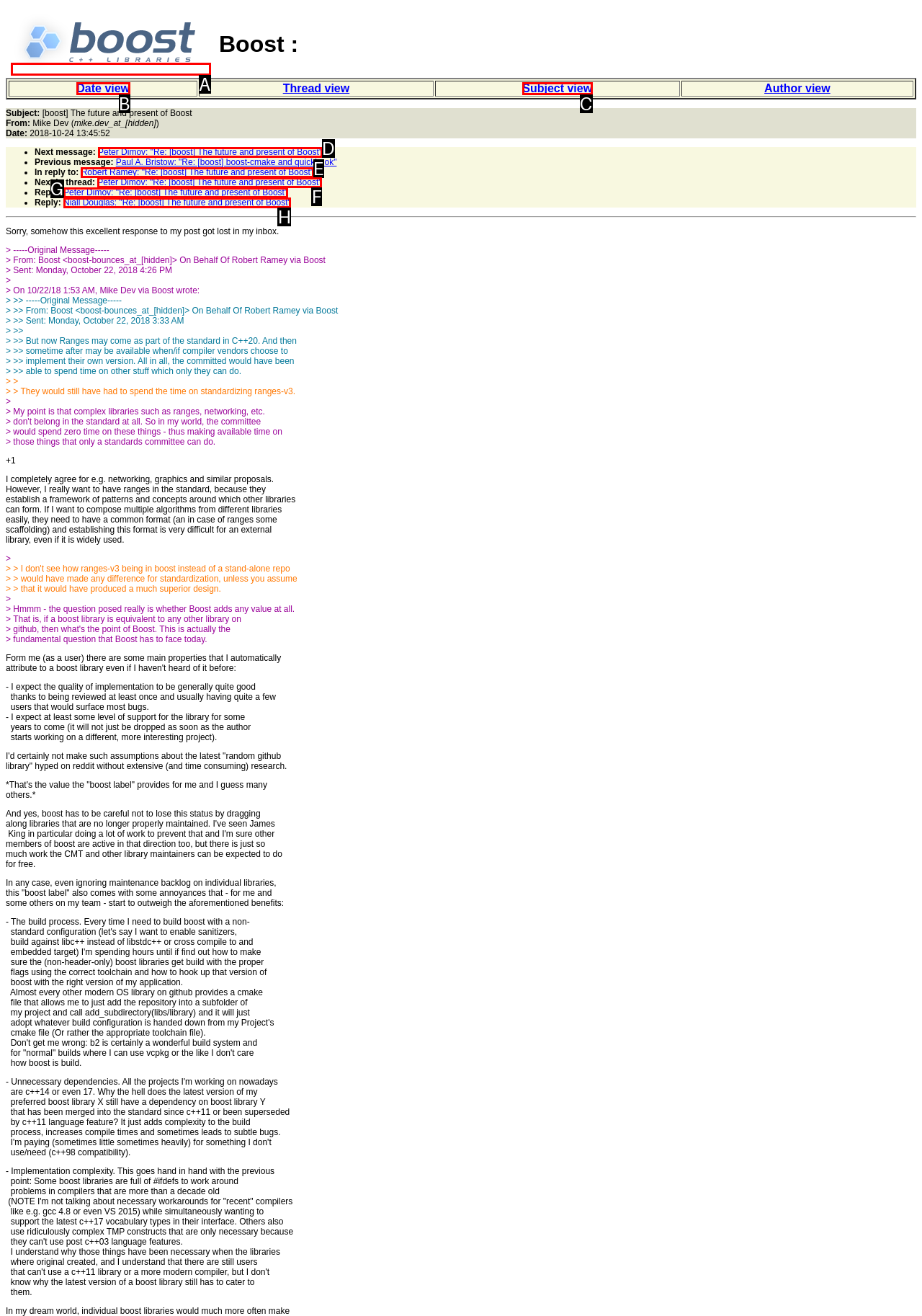Identify the letter of the option that best matches the following description: Date view. Respond with the letter directly.

B